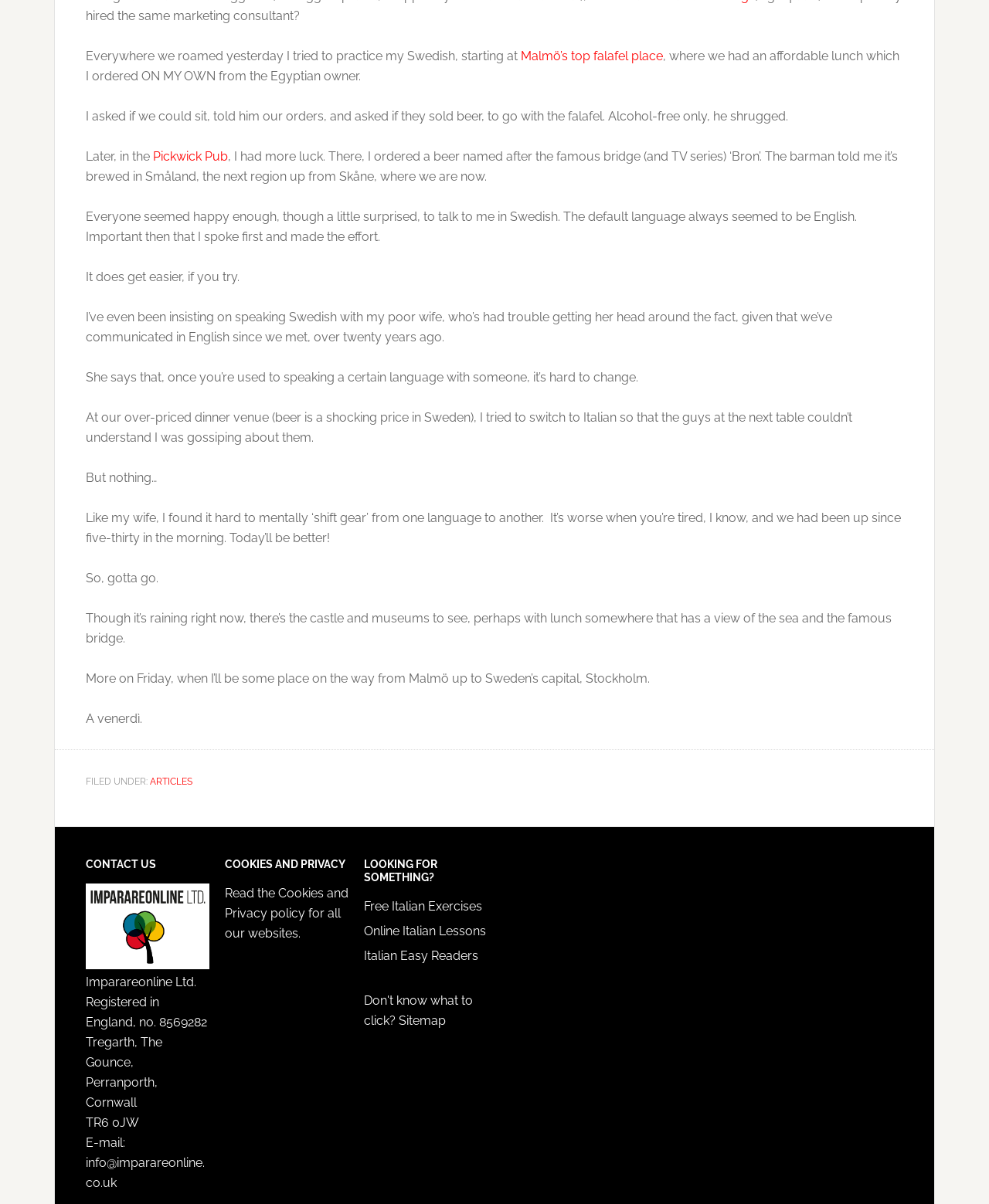What is the location of the company mentioned in the footer?
Answer the question with as much detail as you can, using the image as a reference.

The company 'Imparareonline Ltd.' is registered in England, and its address is mentioned as Tregarth, The Gounce, Perranporth, Cornwall, with a postcode of TR6 0JW.